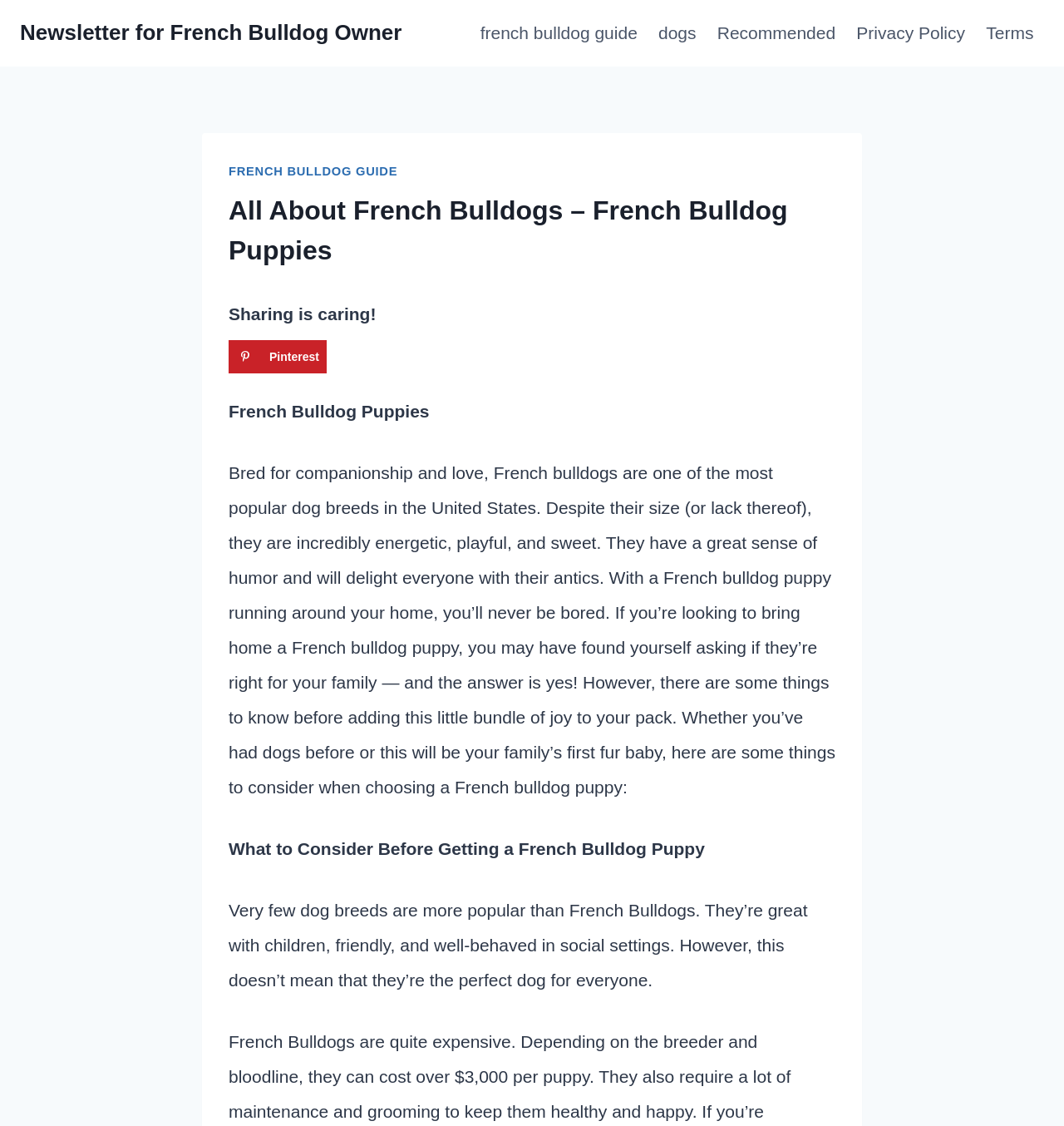Provide an in-depth caption for the contents of the webpage.

The webpage is about French Bulldogs, specifically focusing on French Bulldog puppies. At the top left, there is a link to a newsletter for French Bulldog owners. Below it, a primary navigation menu spans across the top of the page, containing links to a French Bulldog guide, dogs, recommended resources, privacy policy, and terms.

In the main content area, a large header section displays the title "All About French Bulldogs – French Bulldog Puppies". Below the header, a link to a French Bulldog guide is positioned. A short phrase "Sharing is caring!" is displayed, followed by a "Save to Pinterest" button with a small Pinterest icon.

The main content begins with a brief introduction to French Bulldog puppies, describing their energetic, playful, and sweet nature. The text continues to discuss the considerations for bringing a French Bulldog puppy into a family. A subheading "What to Consider Before Getting a French Bulldog Puppy" is followed by a paragraph highlighting the popularity of French Bulldogs and their suitability for families with children.

Throughout the page, there are no images except for the small Pinterest icon within the "Save to Pinterest" button. The overall structure of the page is organized, with clear headings and concise text, making it easy to navigate and read.